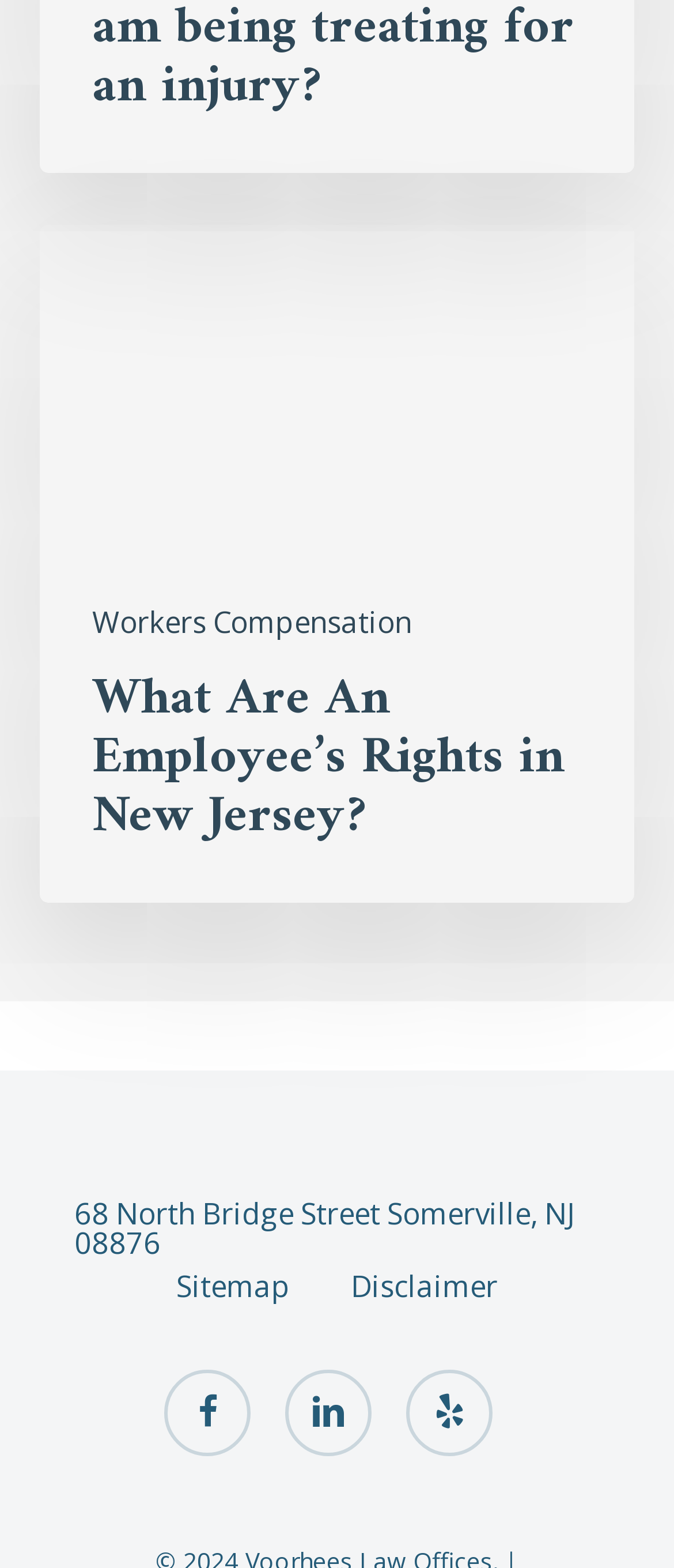Indicate the bounding box coordinates of the element that must be clicked to execute the instruction: "Click on 'What Are An Employee’s Rights in New Jersey?'". The coordinates should be given as four float numbers between 0 and 1, i.e., [left, top, right, bottom].

[0.06, 0.144, 0.94, 0.357]